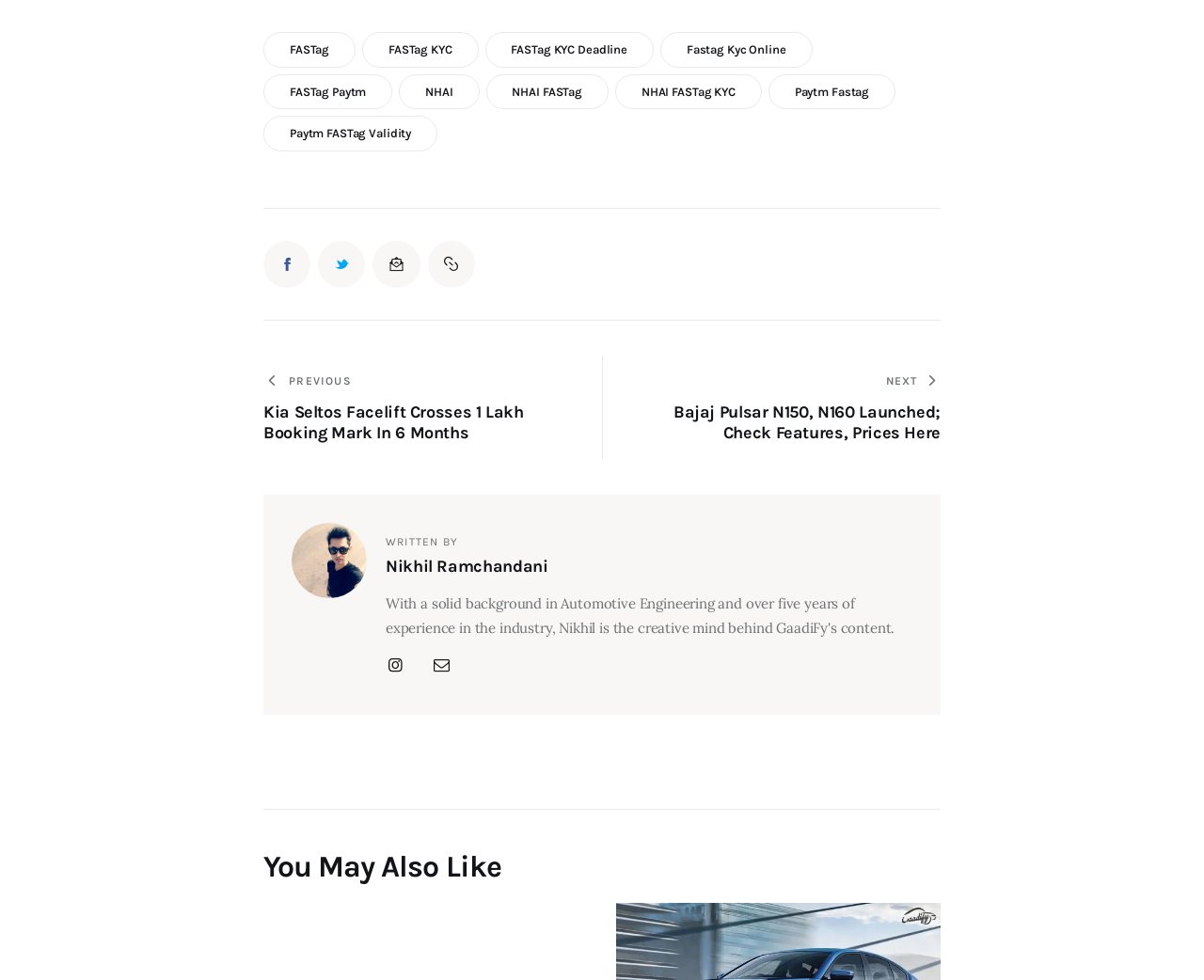Respond to the question below with a single word or phrase:
What is the section below the post?

You May Also Like